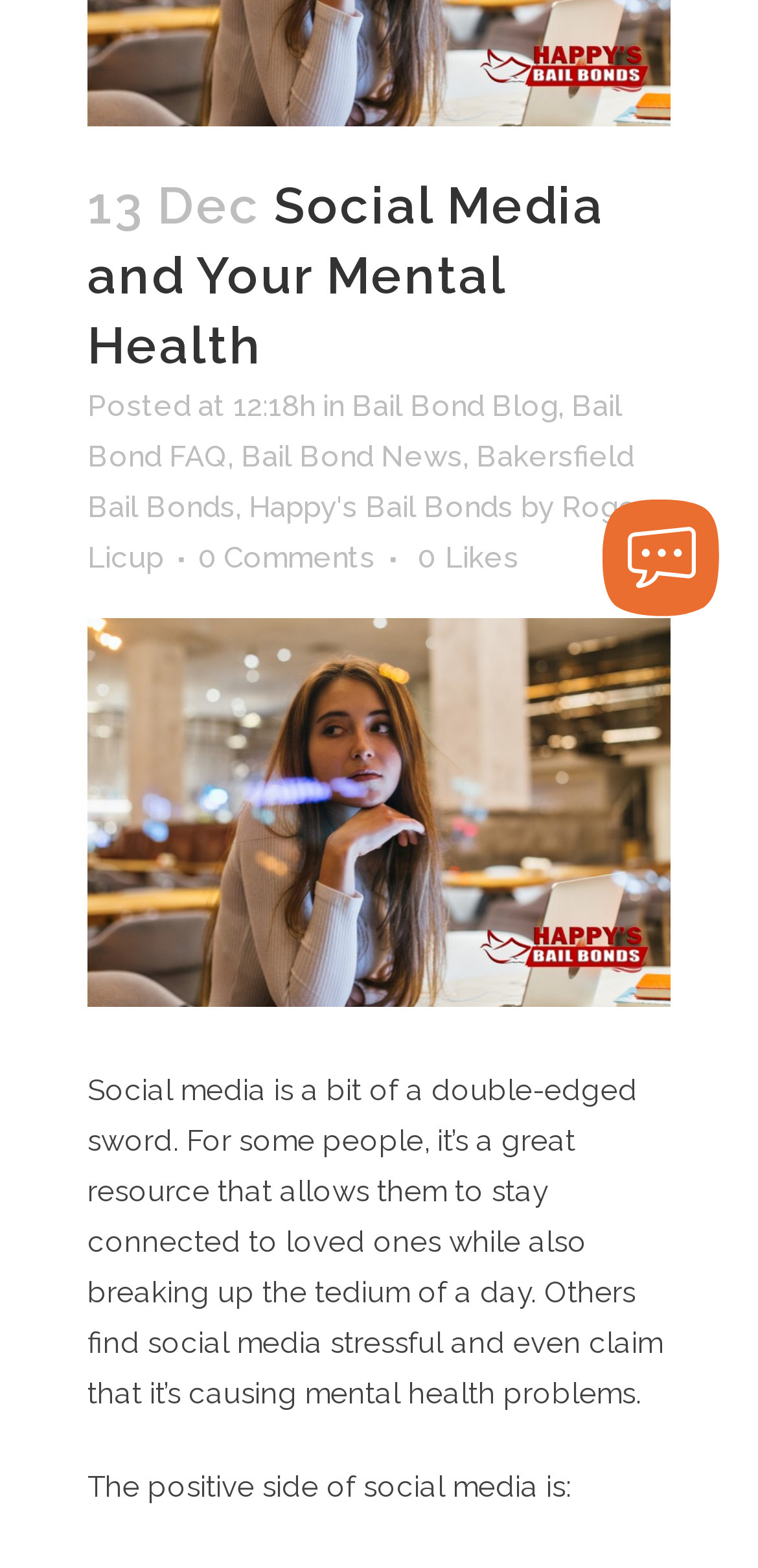Identify the bounding box coordinates for the UI element described as: "Roger Licup". The coordinates should be provided as four floats between 0 and 1: [left, top, right, bottom].

[0.115, 0.312, 0.854, 0.366]